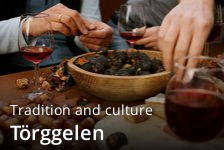Provide your answer to the question using just one word or phrase: What type of wine is being consumed?

Red wine